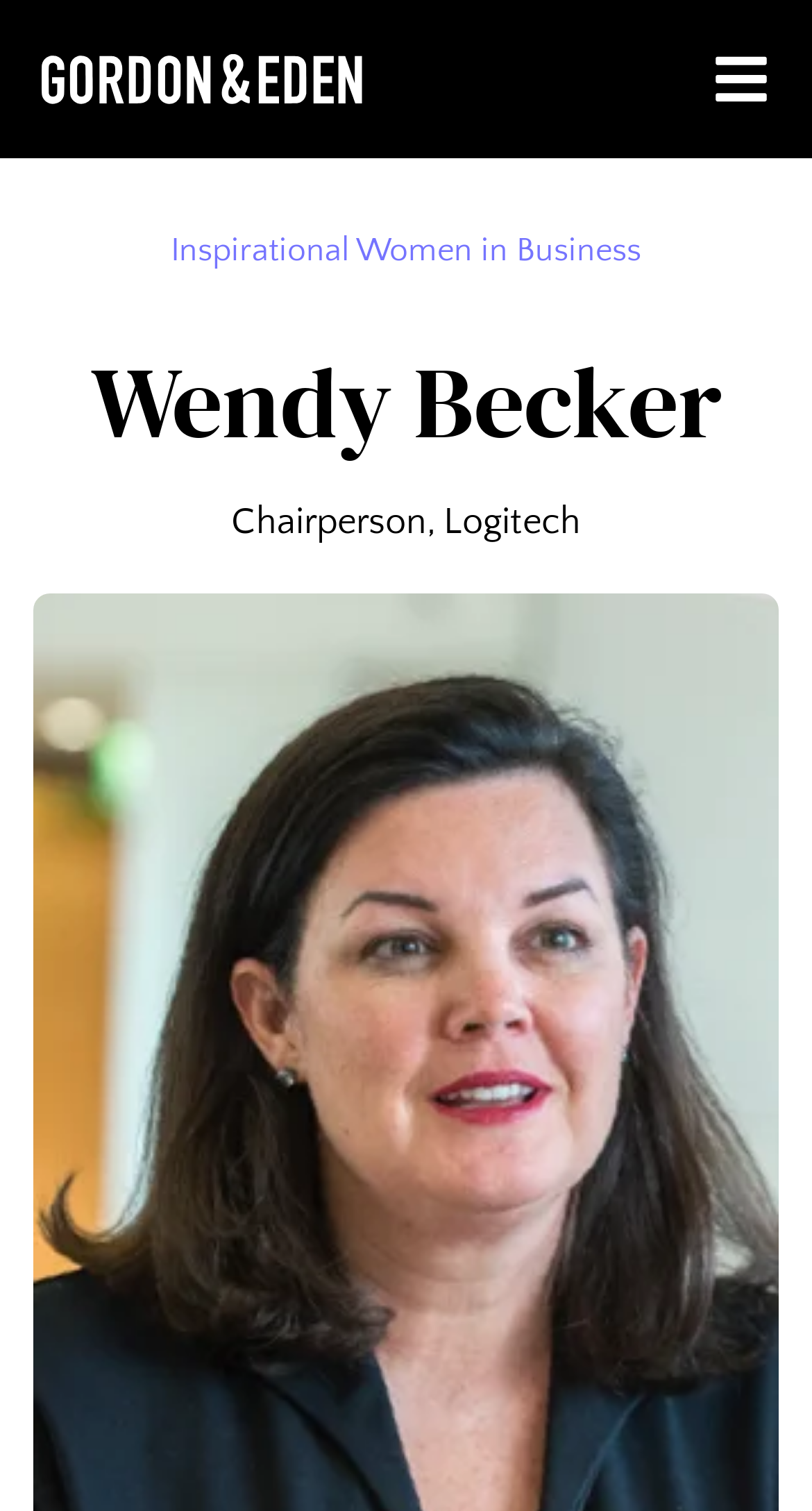What is the name of the person described on the webpage?
Please use the visual content to give a single word or phrase answer.

Wendy Becker